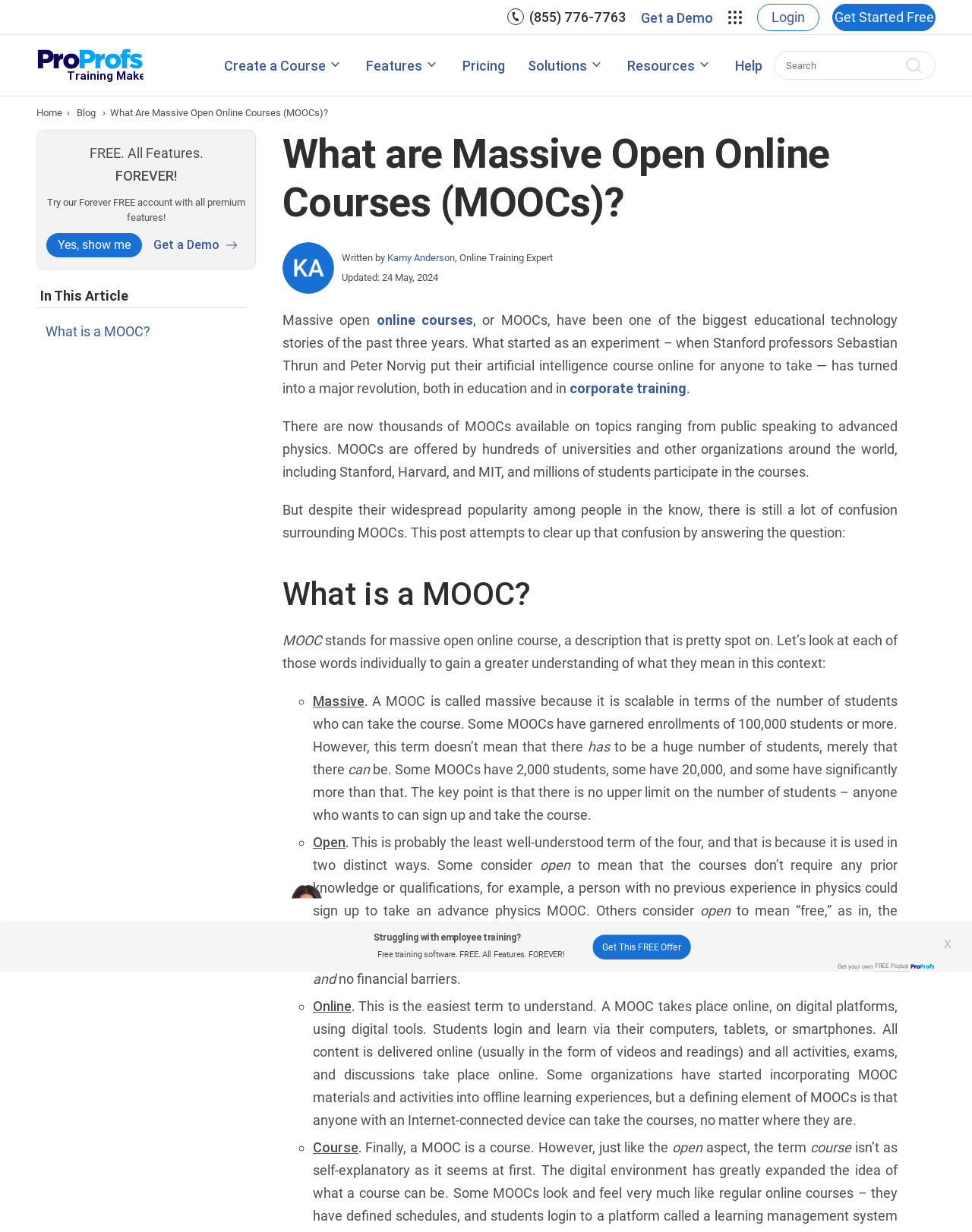Find the bounding box coordinates of the clickable area that will achieve the following instruction: "Learn about 'What is a MOOC?'".

[0.047, 0.262, 0.155, 0.275]